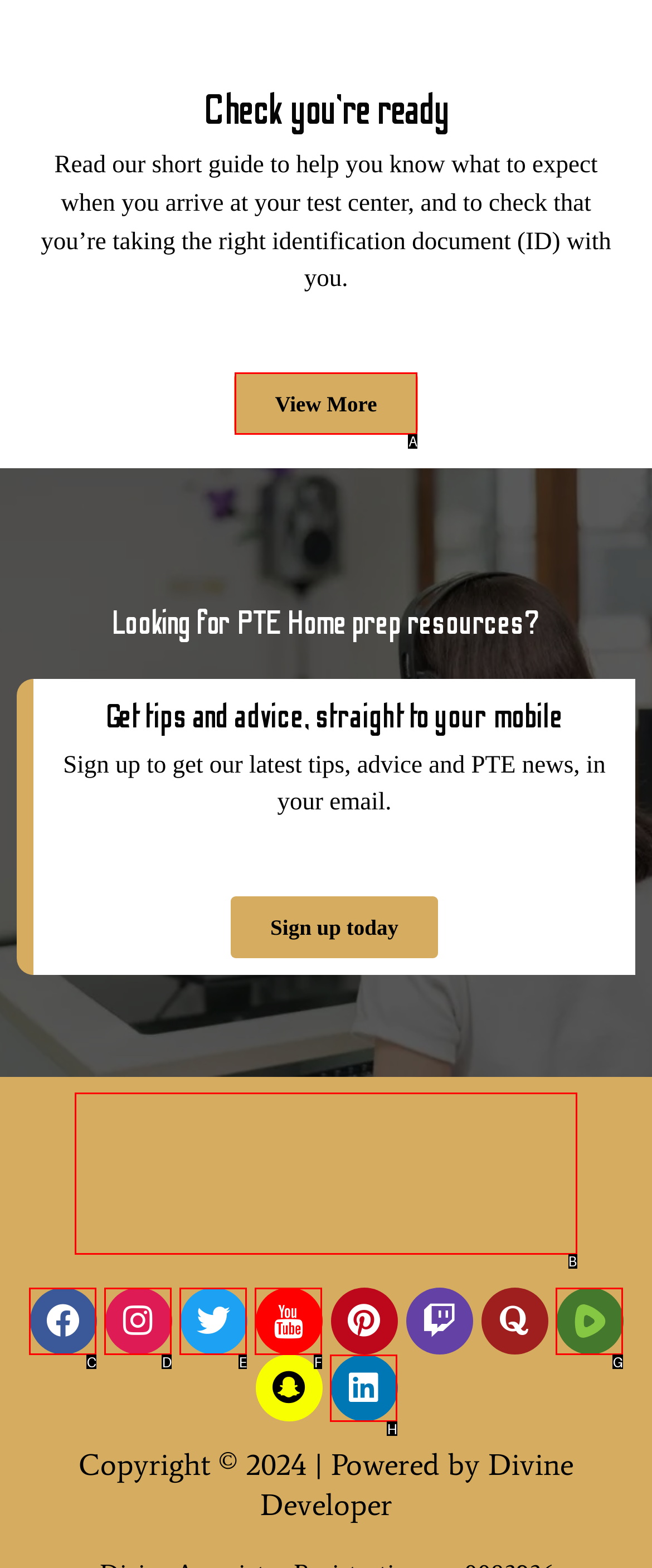Determine the letter of the UI element I should click on to complete the task: Visit Divine Associates Ltd. website from the provided choices in the screenshot.

B